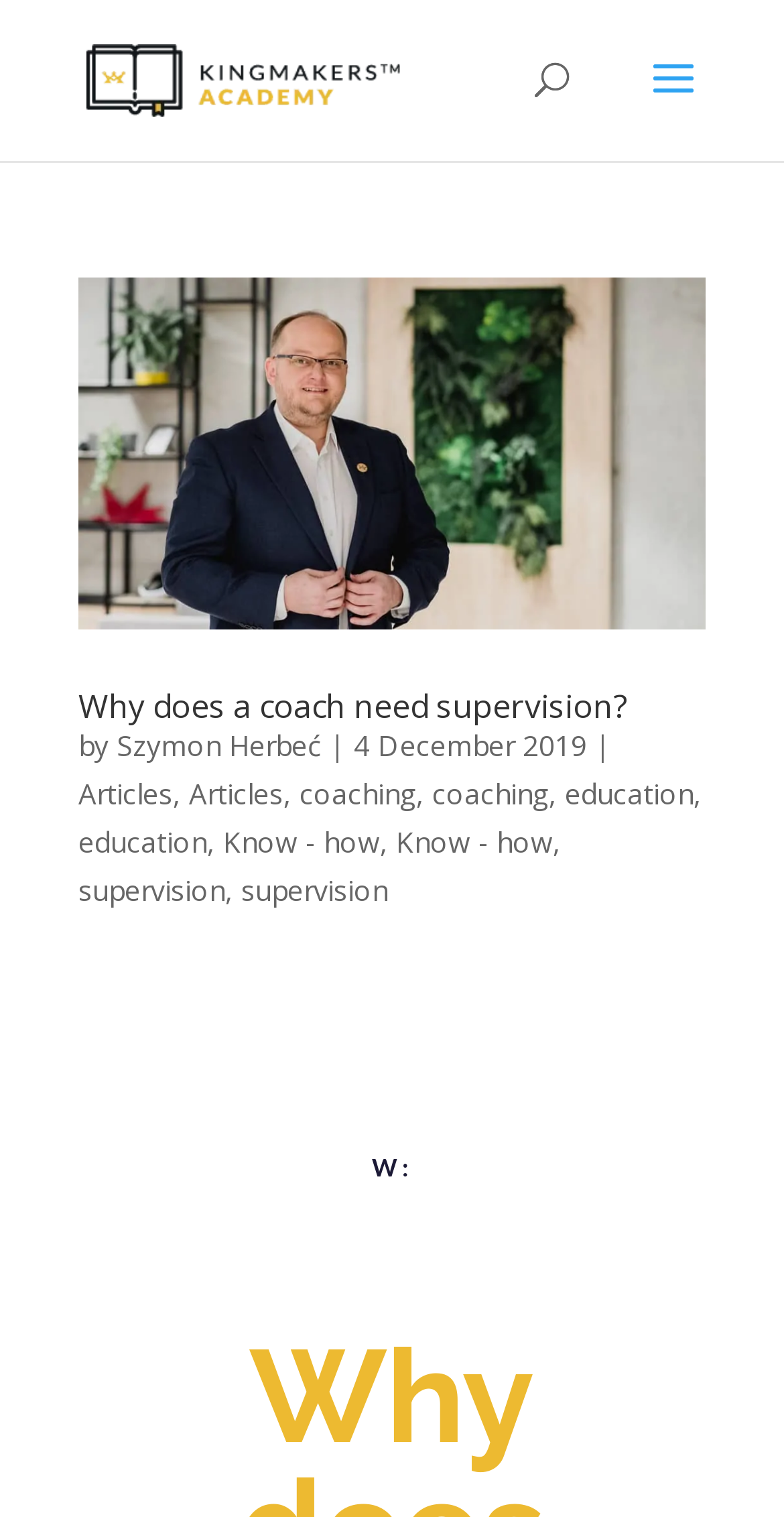Please identify the bounding box coordinates of the region to click in order to complete the task: "read article about why a coach needs supervision". The coordinates must be four float numbers between 0 and 1, specified as [left, top, right, bottom].

[0.1, 0.183, 0.9, 0.415]